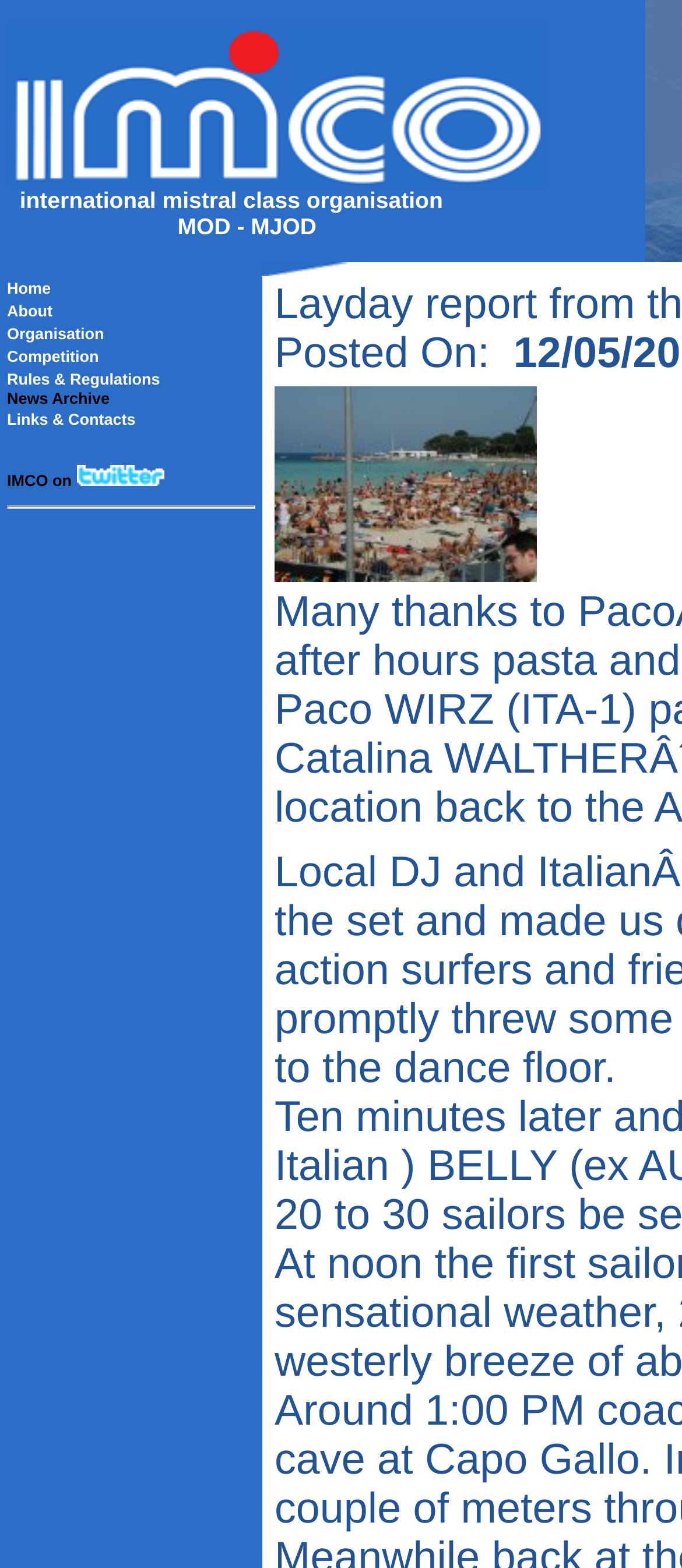Answer this question in one word or a short phrase: What is the color of the Mistral logo?

Not specified